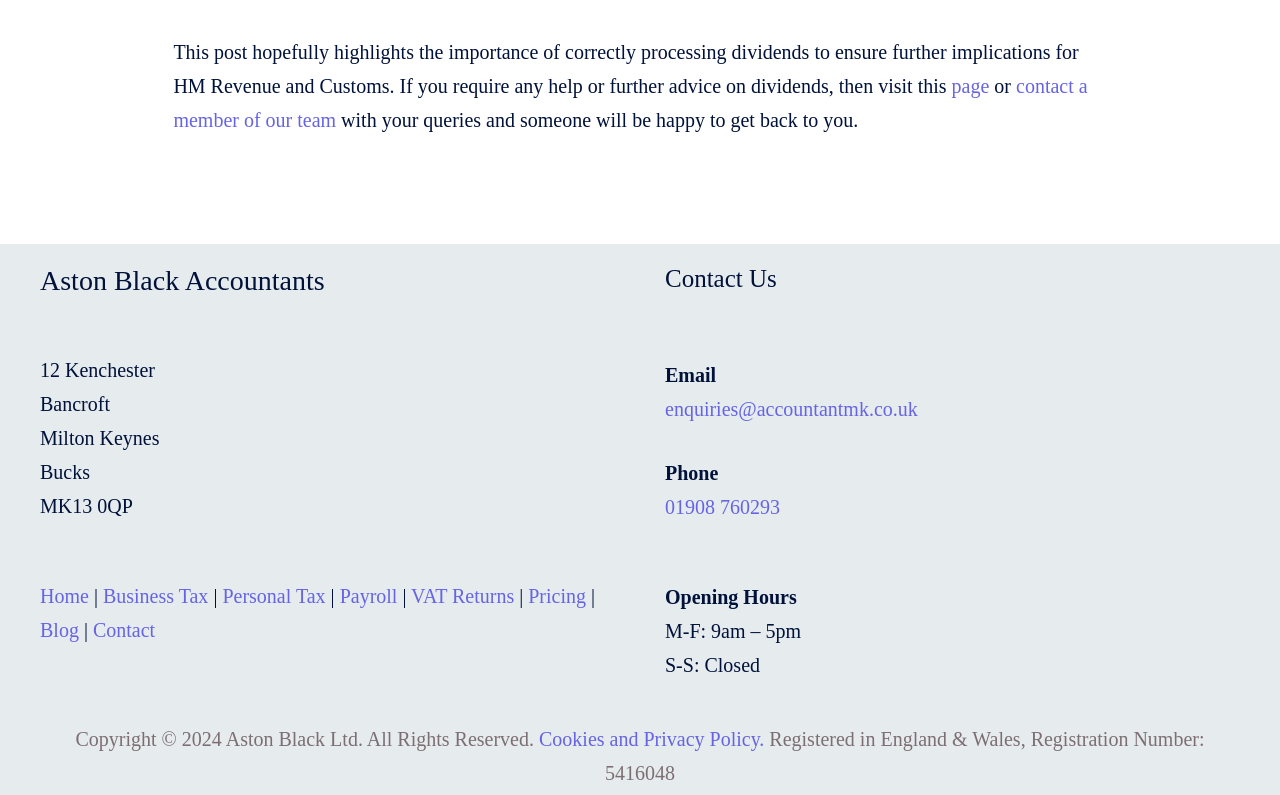Determine the bounding box coordinates of the region to click in order to accomplish the following instruction: "contact a member of our team". Provide the coordinates as four float numbers between 0 and 1, specifically [left, top, right, bottom].

[0.135, 0.094, 0.85, 0.165]